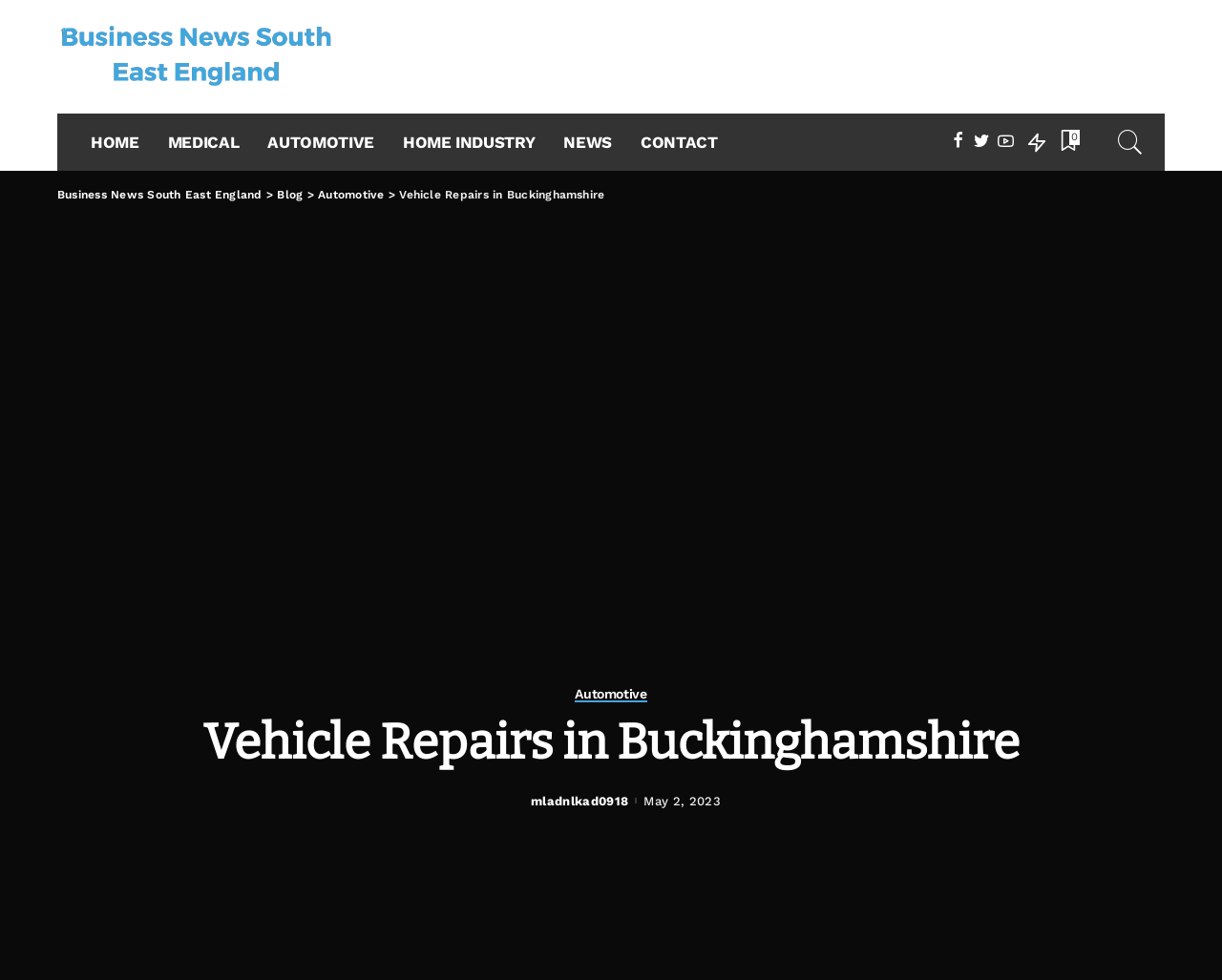Construct a comprehensive caption that outlines the webpage's structure and content.

The webpage appears to be an article about vehicle repairs in Buckinghamshire, with a focus on business news in South East England. At the top left, there is a link to "Business News South East England" accompanied by an image with the same name. Below this, a main navigation menu is situated, featuring links to various sections such as "HOME", "MEDICAL", "AUTOMOTIVE", "HOME INDUSTRY", "NEWS", and "CONTACT".

To the right of the navigation menu, there are several small links and icons, including "b", "d", and a few others. Below these, there are some complementary elements, each containing a single link or icon.

The main content of the webpage begins with a heading that reads "Vehicle Repairs in Buckinghamshire". Below this, there are links to related topics, including "Blog" and "Automotive". The main article text is not explicitly stated, but it likely discusses the complexities of vehicle repairs and the importance of regular maintenance to prevent damage and breakdown.

On the right side of the page, there is a section that appears to be a blog post or news article, featuring a link to the author's profile, "mladnlkad0918", accompanied by an image. The post is dated "May 2, 2023", and there is a brief description or summary of the post, although the exact content is not specified.